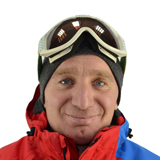What is Vladimir's profession?
Using the visual information, answer the question in a single word or phrase.

Ski instructor